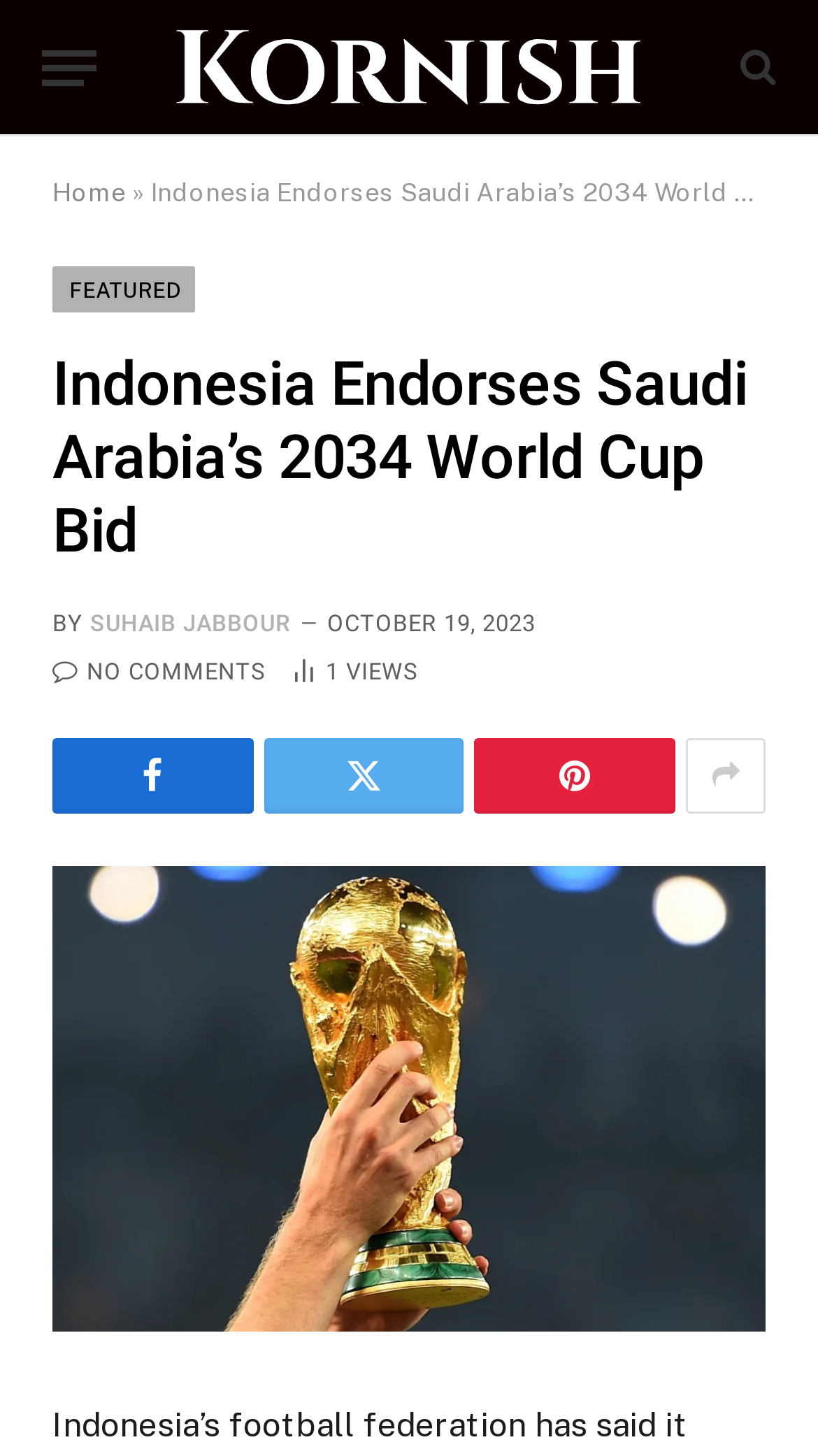Extract the main title from the webpage and generate its text.

Indonesia Endorses Saudi Arabia’s 2034 World Cup Bid